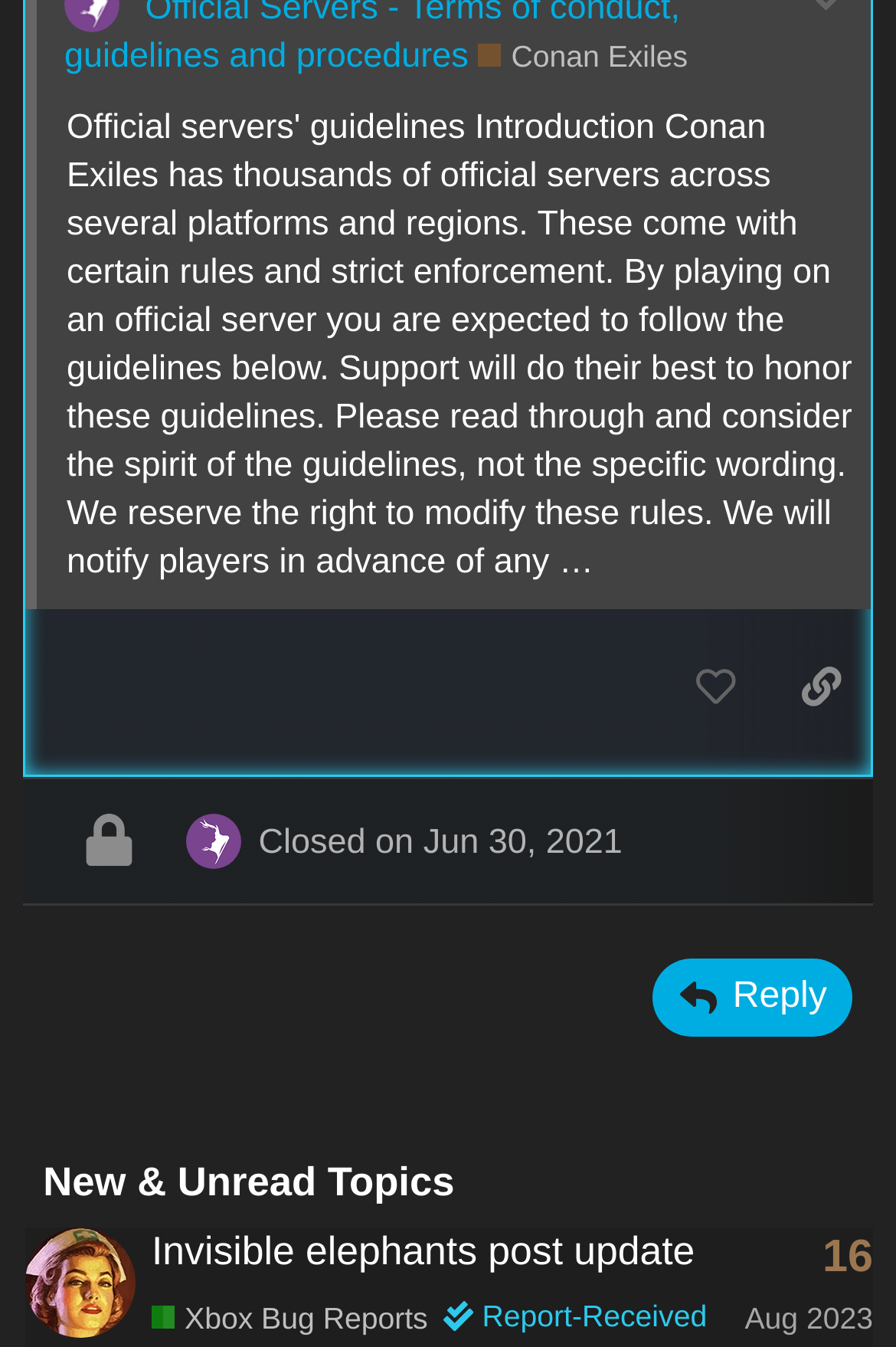Can you find the bounding box coordinates for the UI element given this description: "Xbox Bug Reports"? Provide the coordinates as four float numbers between 0 and 1: [left, top, right, bottom].

[0.169, 0.486, 0.478, 0.512]